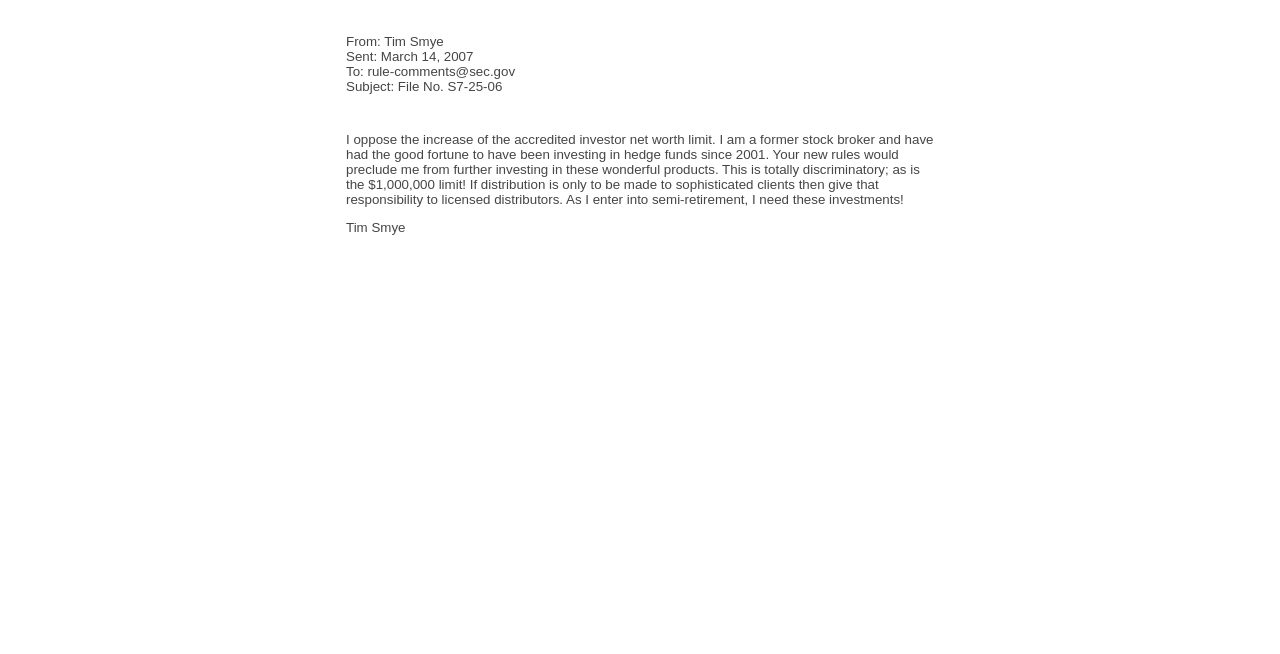What is the main concern of the commenter?
Please provide a detailed answer to the question.

The main concern of the commenter, Tim Smye, is the increase of the accredited investor net worth limit, as expressed in the text of the comment.